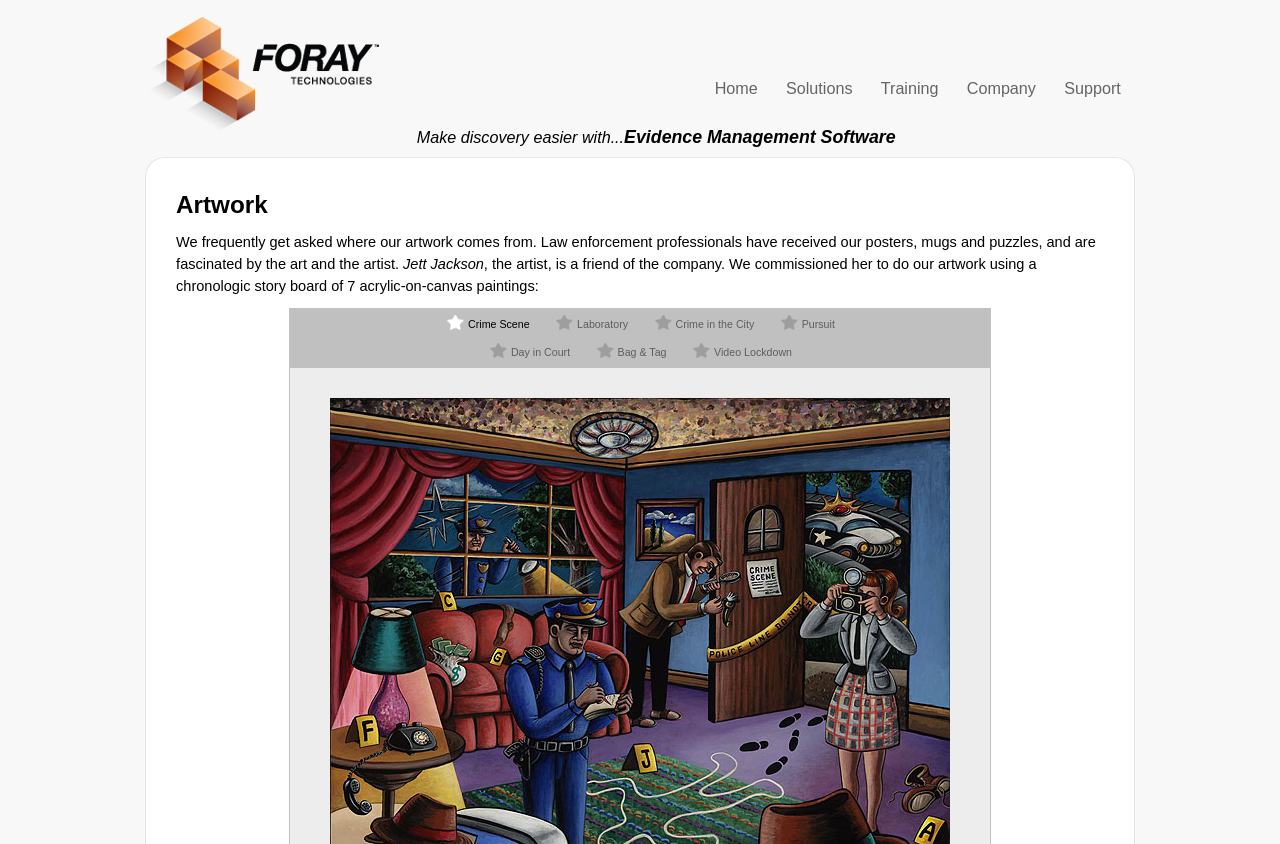Find the bounding box of the UI element described as follows: "Crime Scene".

[0.34, 0.376, 0.422, 0.39]